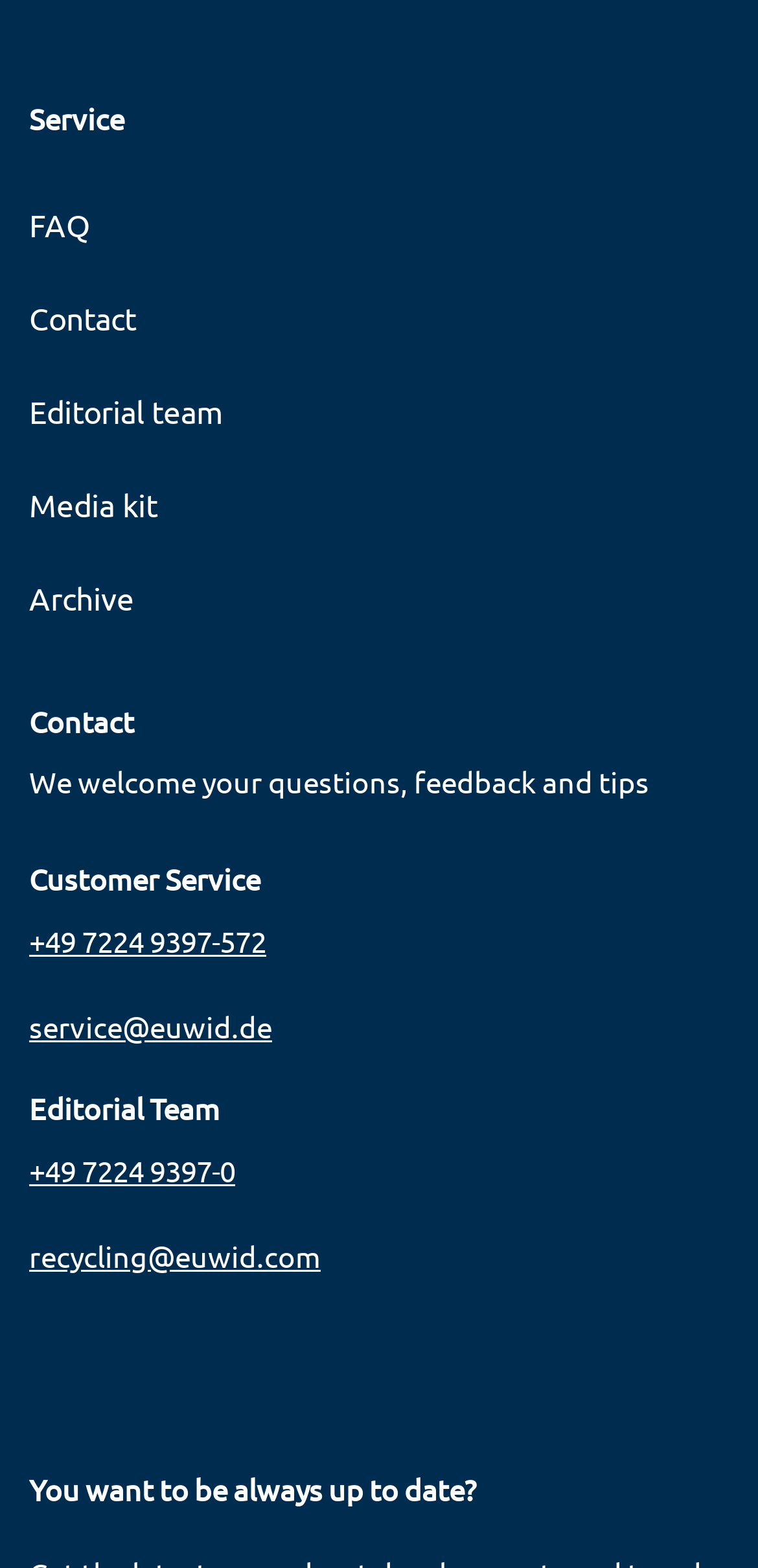Identify the bounding box coordinates for the element you need to click to achieve the following task: "View the archive". The coordinates must be four float values ranging from 0 to 1, formatted as [left, top, right, bottom].

[0.038, 0.35, 0.962, 0.41]